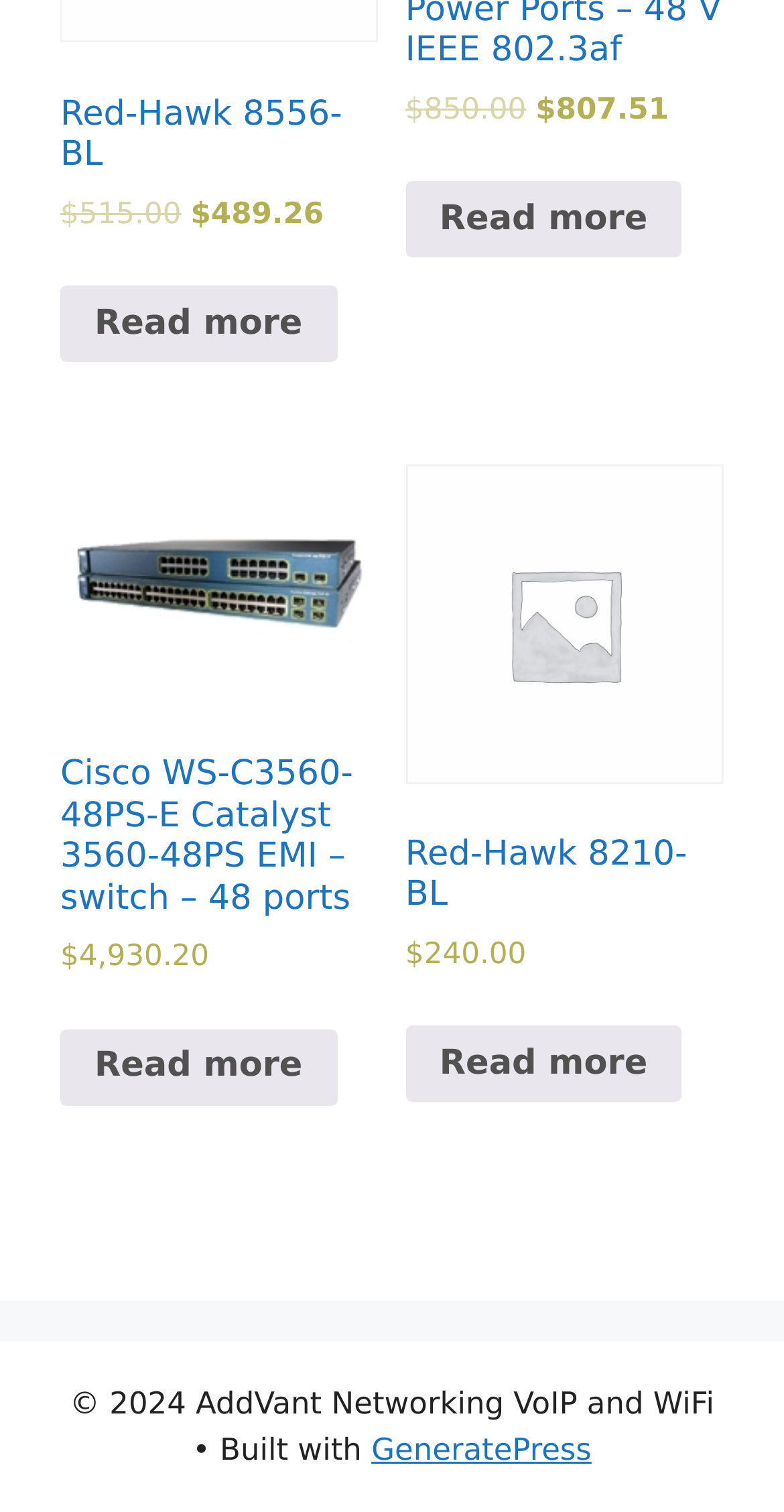Please reply to the following question with a single word or a short phrase:
What is the theme of the webpage?

Networking products